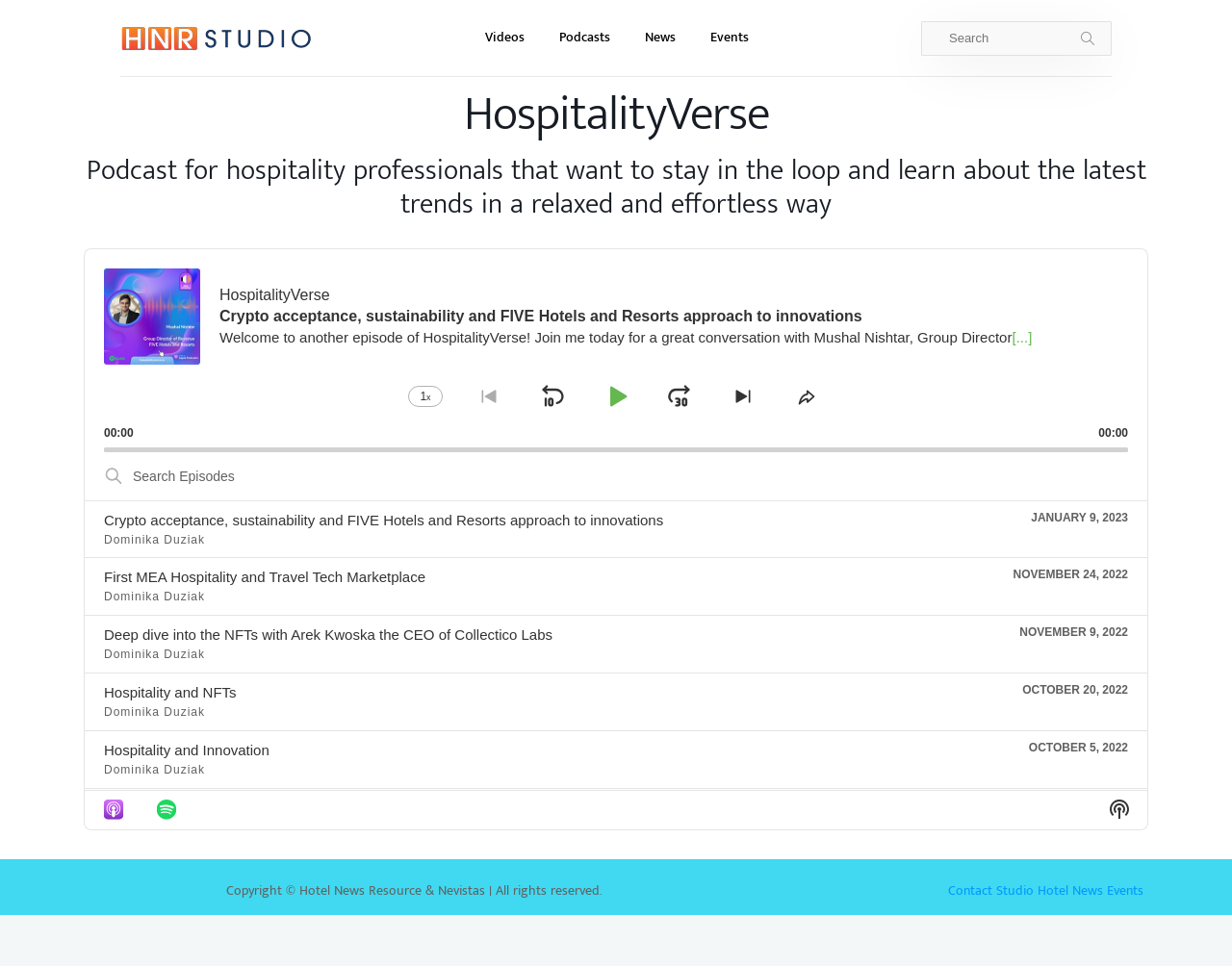Please provide a detailed answer to the question below based on the screenshot: 
What is the date of the episode 'Hospitality and NFTs'?

The date of the episode 'Hospitality and NFTs' can be found in the static text element with the text 'OCTOBER 20, 2022'.